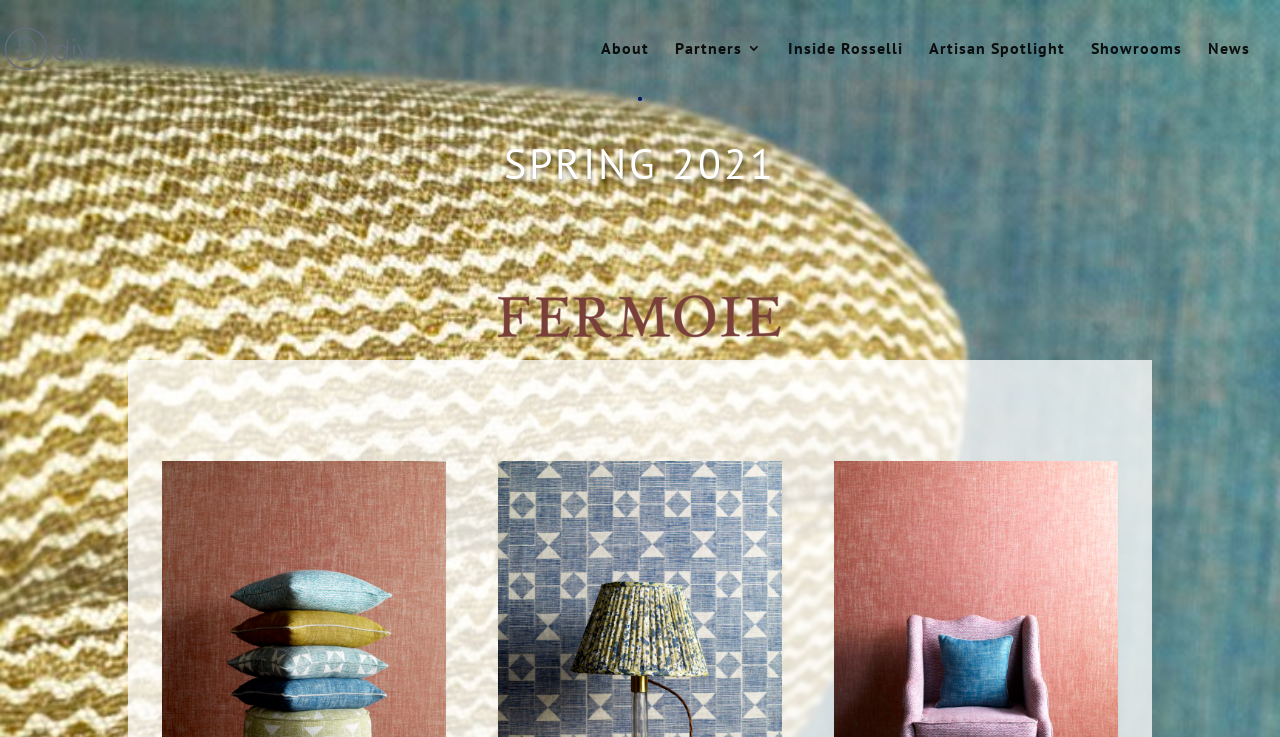Please locate the UI element described by "About" and provide its bounding box coordinates.

[0.47, 0.056, 0.507, 0.13]